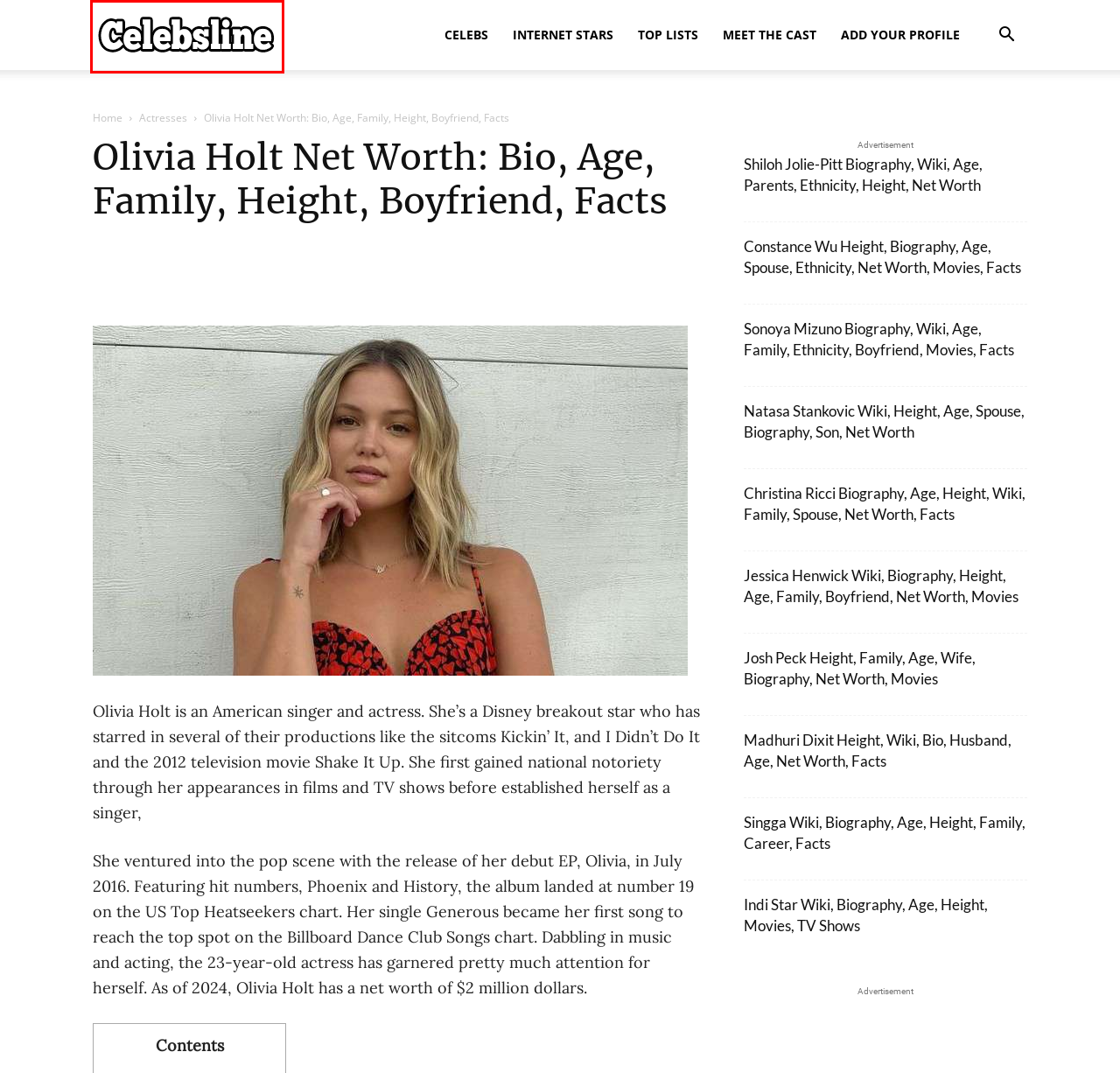Examine the screenshot of a webpage with a red bounding box around a UI element. Your task is to identify the webpage description that best corresponds to the new webpage after clicking the specified element. The given options are:
A. Shiloh Jolie-Pitt Biography, Wiki, Age, Parents, Ethnicity, Height, Net Worth
B. Celebsline - Celebrity biography, net worth, relationship status, facts and more
C. Josh Peck Height, Family, Age, Wife, Biography, Net Worth, Movies
D. Singga Wiki, Biography, Age, Height, Family, Career, Facts
E. Indi Star Wiki, Biography, Age, Height, Movies, TV Shows
F. Sonoya Mizuno Biography, Wiki, Age, Family, Ethnicity, Boyfriend, Movies, Facts
G. Social Media Personalities Archives - Celebsline
H. Advertising and Sponsorship Opportunities - Celebsline

B